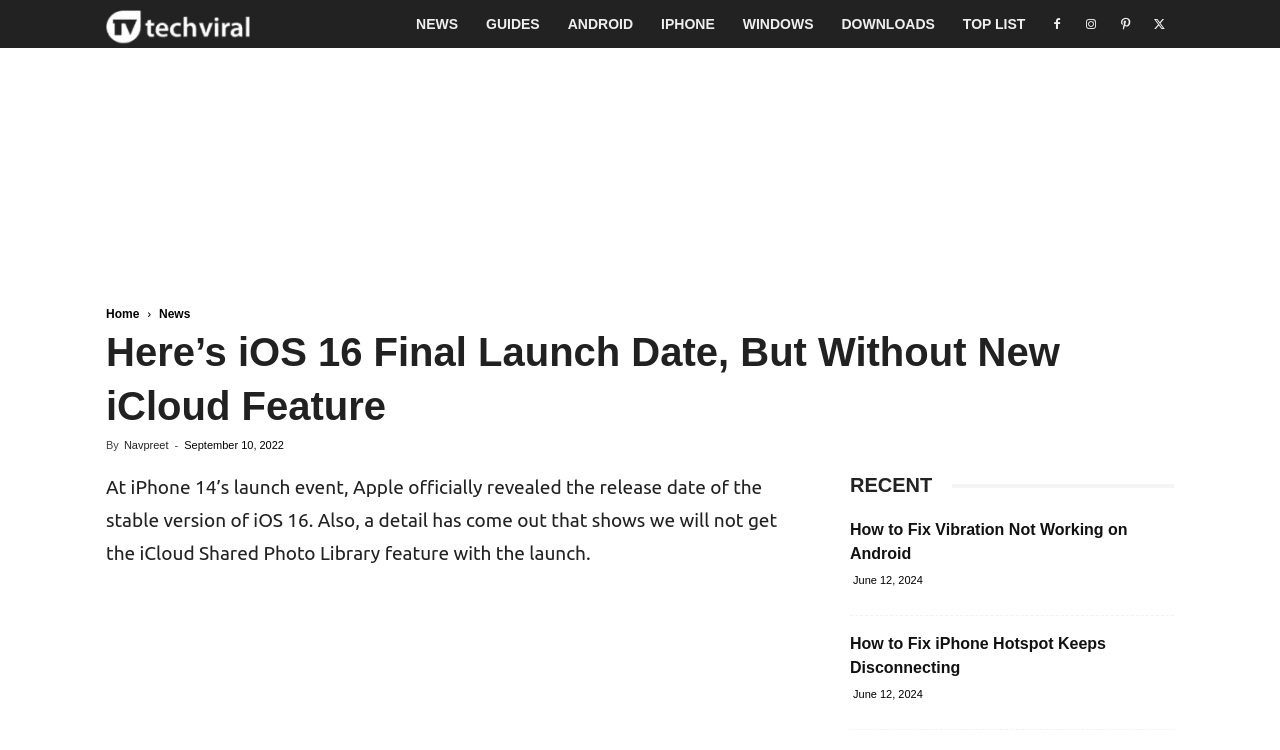Construct a thorough caption encompassing all aspects of the webpage.

The webpage appears to be a news article page, with a prominent title "Here's iOS 16 Final Launch Date, But Without New iCloud Feature" at the top. Below the title, there is a section with the author's name "Navpreet" and the publication date "September 10, 2022". 

The main content of the article is a paragraph of text that discusses the release date of iOS 16 and the absence of a new iCloud feature. 

At the top of the page, there is a navigation menu with links to various categories such as "NEWS", "GUIDES", "ANDROID", "IPHONE", "WINDOWS", and "DOWNLOADS". There is also a logo of "Tech Viral" at the top left corner, with a link to the homepage.

On the right side of the page, there is a section with recent articles, including "How to Fix Vibration Not Working on Android", "How to Fix iPhone Hotspot Keeps Disconnecting", and others. Each article has a title, a link, and a publication date.